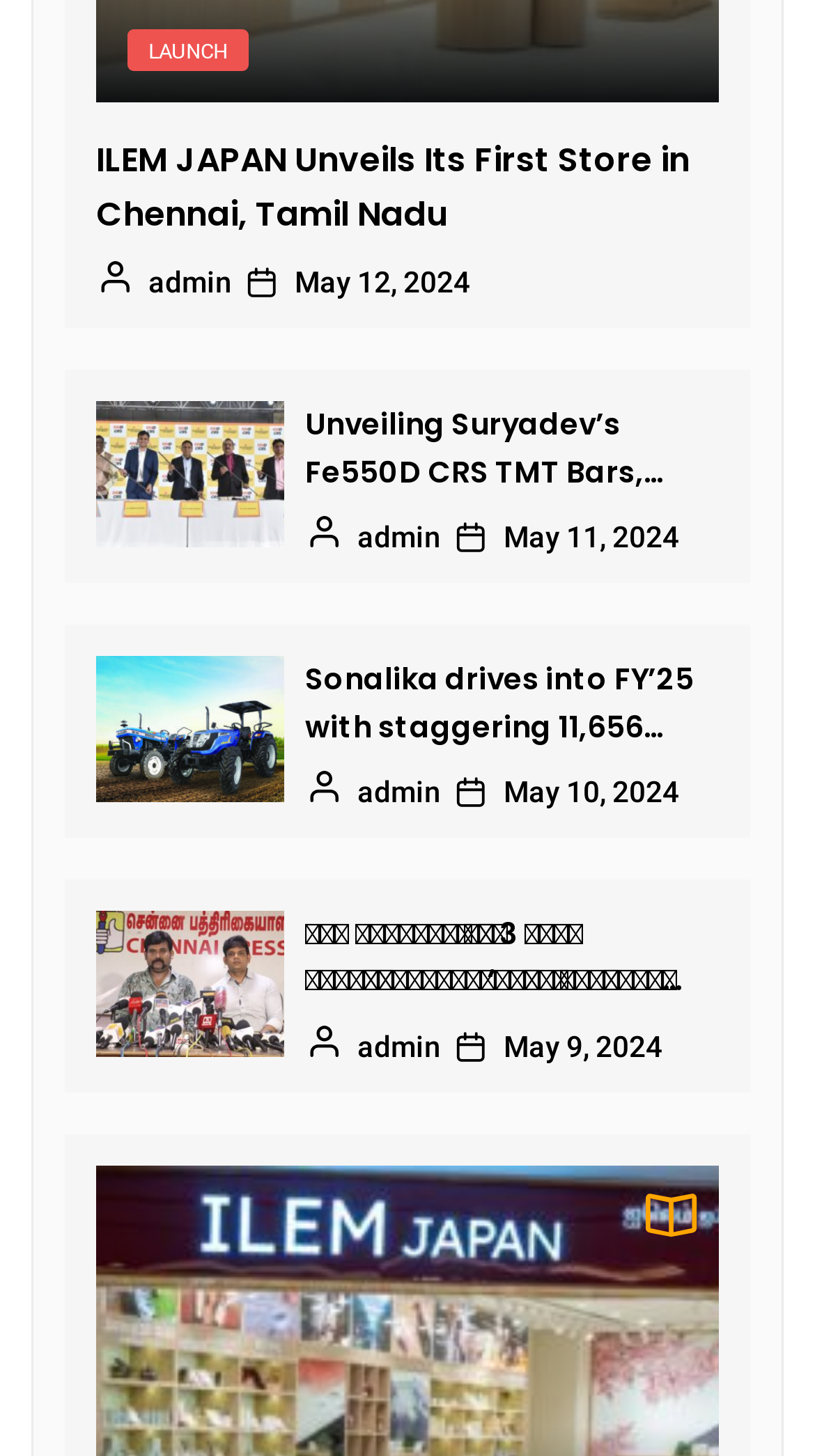How many links are on this page?
Using the image as a reference, answer with just one word or a short phrase.

19